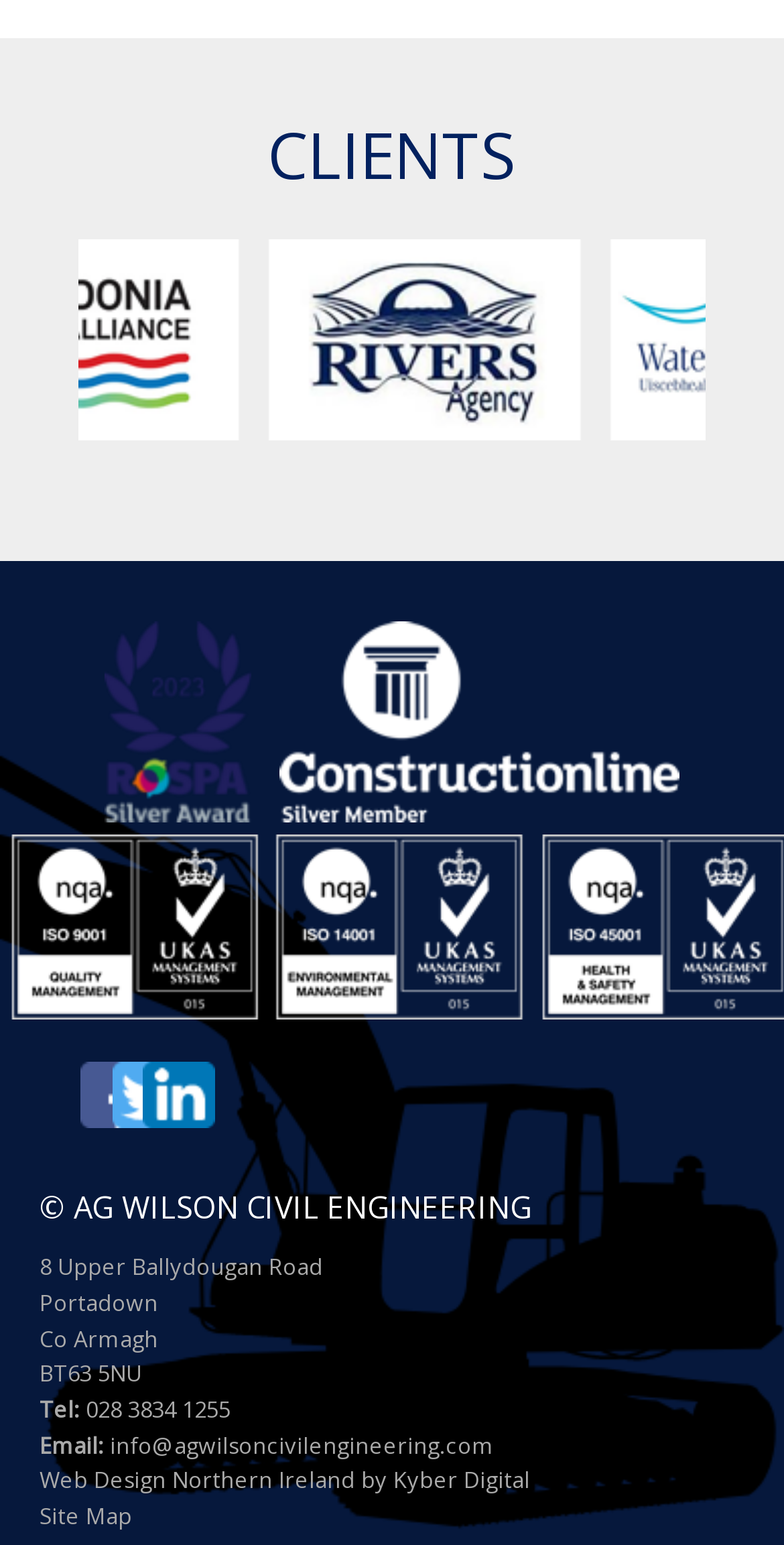Given the element description, predict the bounding box coordinates in the format (top-left x, top-left y, bottom-right x, bottom-right y), using floating point numbers between 0 and 1: alt="Alternate Text"

[0.183, 0.713, 0.275, 0.735]